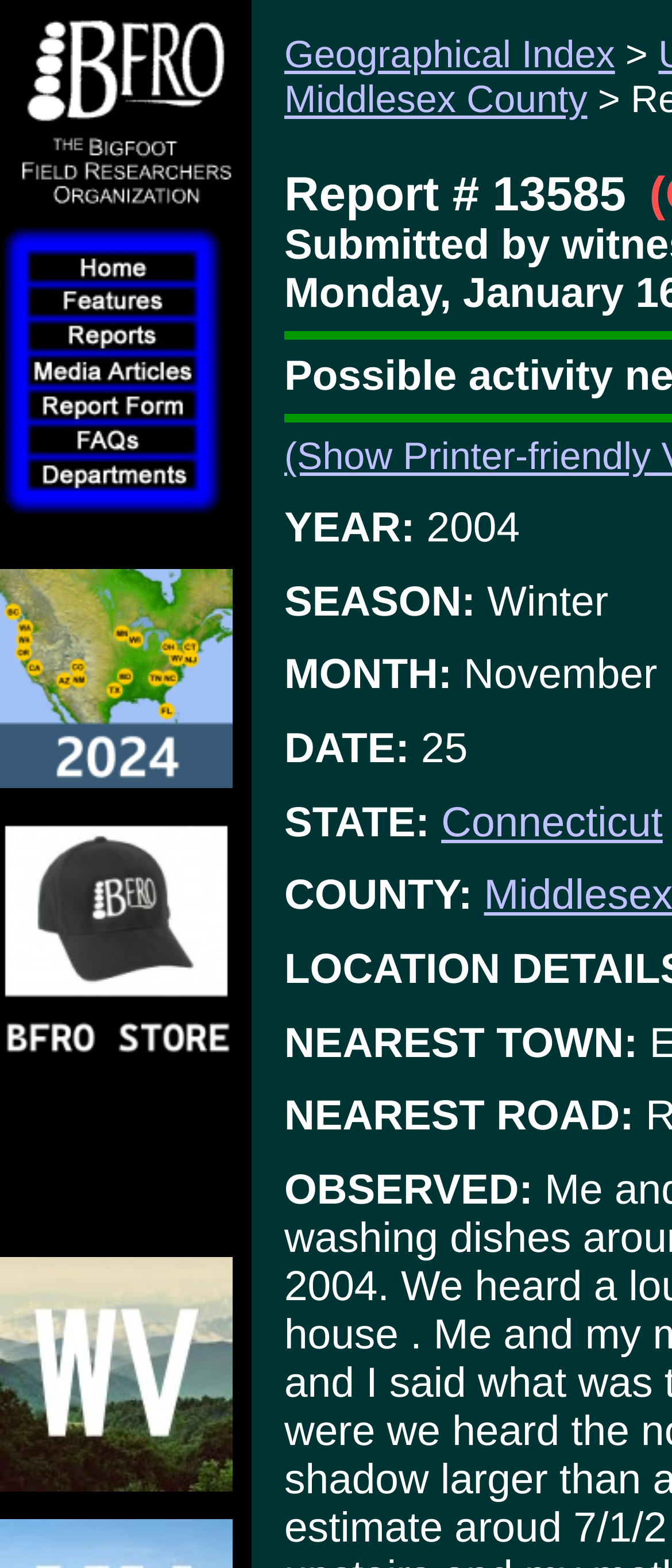Provide a single word or phrase to answer the given question: 
What is the state where the report was filed?

Connecticut